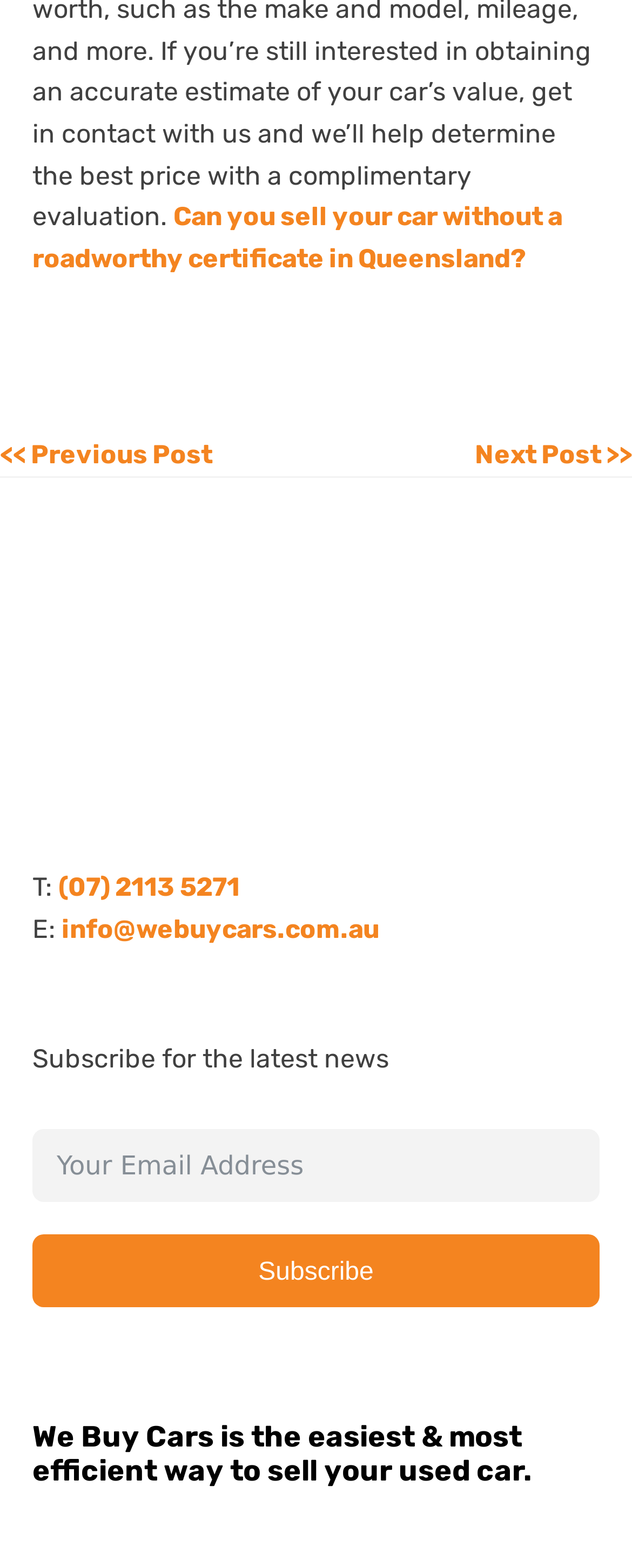What is the purpose of the form on the webpage?
Use the image to answer the question with a single word or phrase.

Subscription